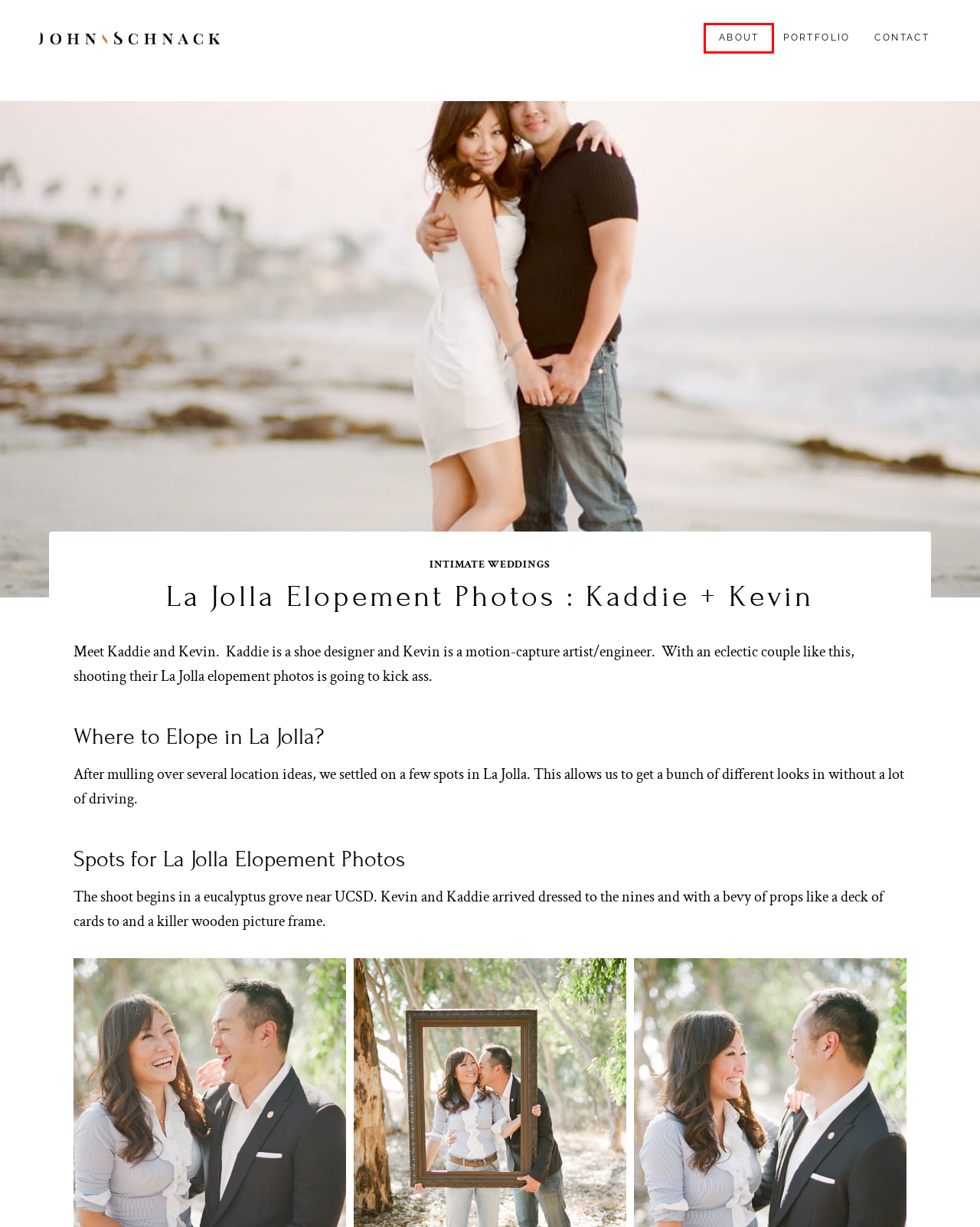Observe the webpage screenshot and focus on the red bounding box surrounding a UI element. Choose the most appropriate webpage description that corresponds to the new webpage after clicking the element in the bounding box. Here are the candidates:
A. Timeless Wedding Photographer in California | John Schnack Photography
B. John Schnack Photography - Contact
C. Intimate Weddings Archives - John Schnack Photography : Timeless Wedding Photographer in California
D. Laguna Beach Engagement Photos : Montage Engagement Shoot
E. Classic Black and White Engagement Photos
F. John Schnack Photography - About
G. John Schnack Photography - Portfolio
H. Sunset Cliffs Wedding Photos

F